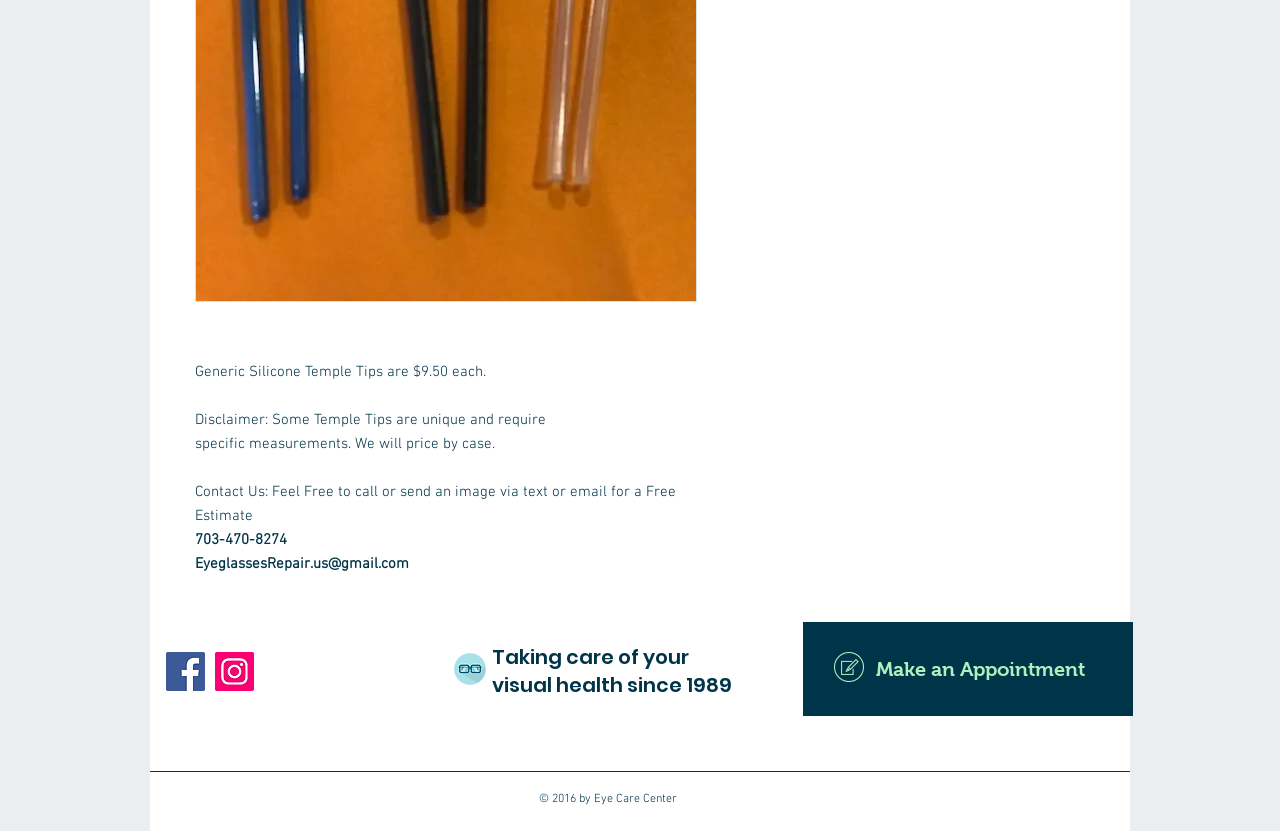Provide the bounding box coordinates of the HTML element described by the text: "aria-label="Instagram"". The coordinates should be in the format [left, top, right, bottom] with values between 0 and 1.

[0.168, 0.785, 0.198, 0.832]